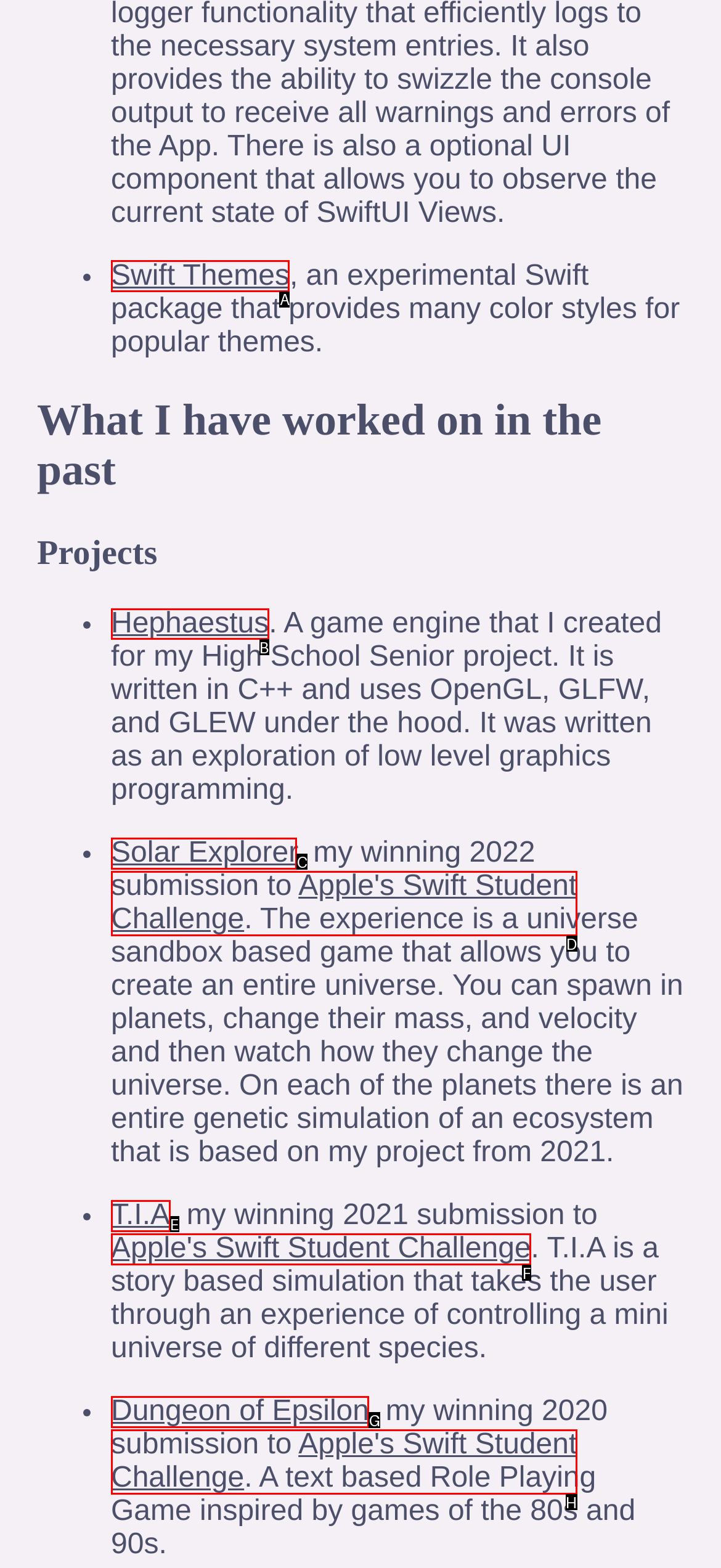Select the appropriate HTML element to click on to finish the task: Learn more about Hephaestus.
Answer with the letter corresponding to the selected option.

B